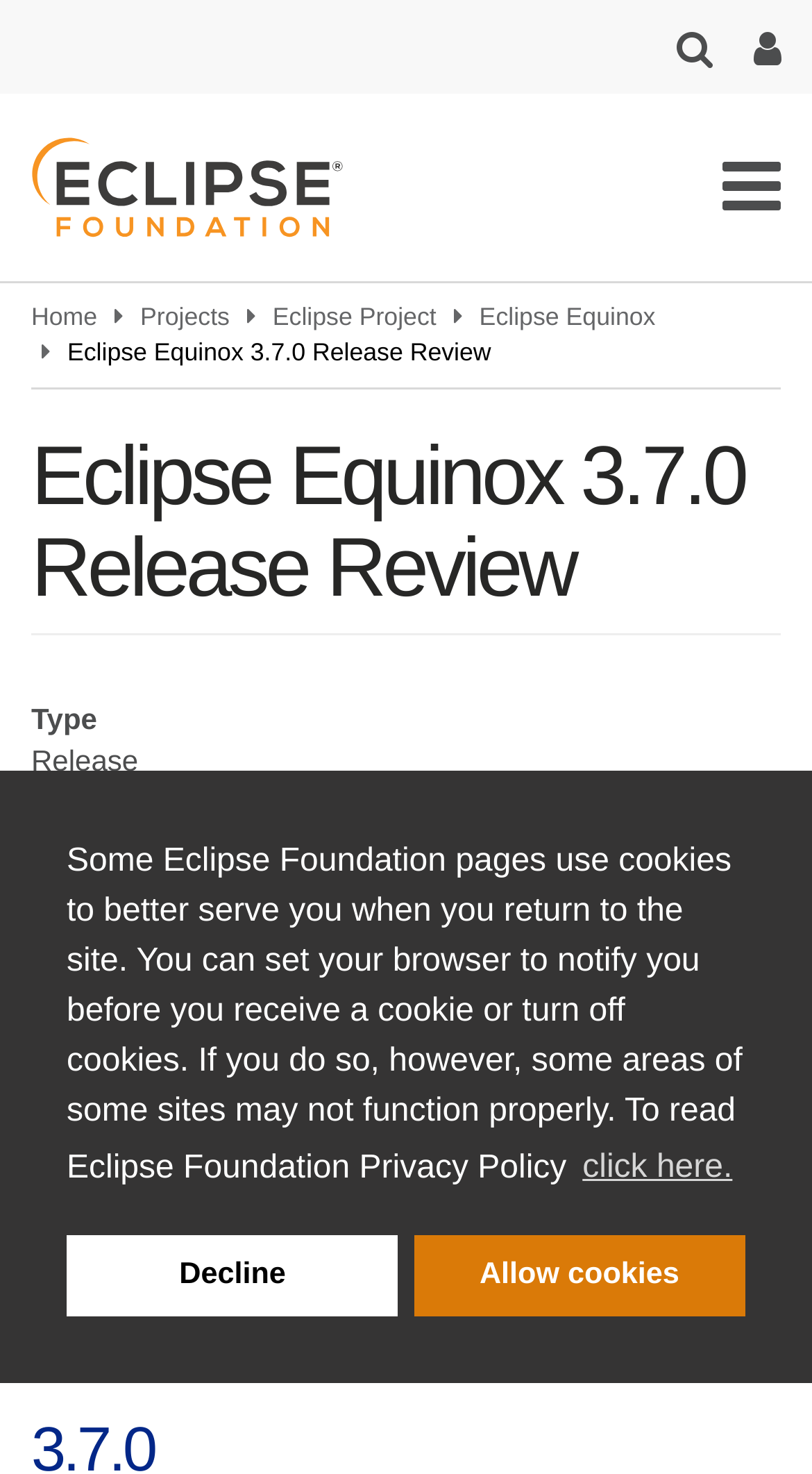Create a detailed narrative describing the layout and content of the webpage.

The webpage is about the Eclipse Equinox 3.7.0 Release Review on the projects.eclipse.org website. At the top of the page, there is a cookie consent dialog with a message about the use of cookies on the site, along with three buttons: "learn more about cookies", "deny cookies", and "allow cookies". 

Below the cookie consent dialog, there is a "Skip to main content" link at the top-left corner of the page. On the top-right corner, there are three buttons with icons, possibly for navigation or search purposes. 

The Eclipse Foundation logo is displayed on the top-left side of the page, along with a link to the Eclipse Foundation website. The main navigation menu is located below the logo, with links to "Home", "Projects", "Eclipse Project", and "Eclipse Equinox". 

The main content of the page is the Eclipse Equinox 3.7.0 Release Review section, which has a heading with the same title. This section contains several subheadings, including "Type", "State", "End Date of the Review Period", "Project", and "Release". The "State" subheading indicates that the review is "Successful". The "End Date of the Review Period" subheading provides a description of the review process and a specific date, Wednesday, June 15, 2011, at 12:00. The "Project" subheading links to the Eclipse Equinox project page.